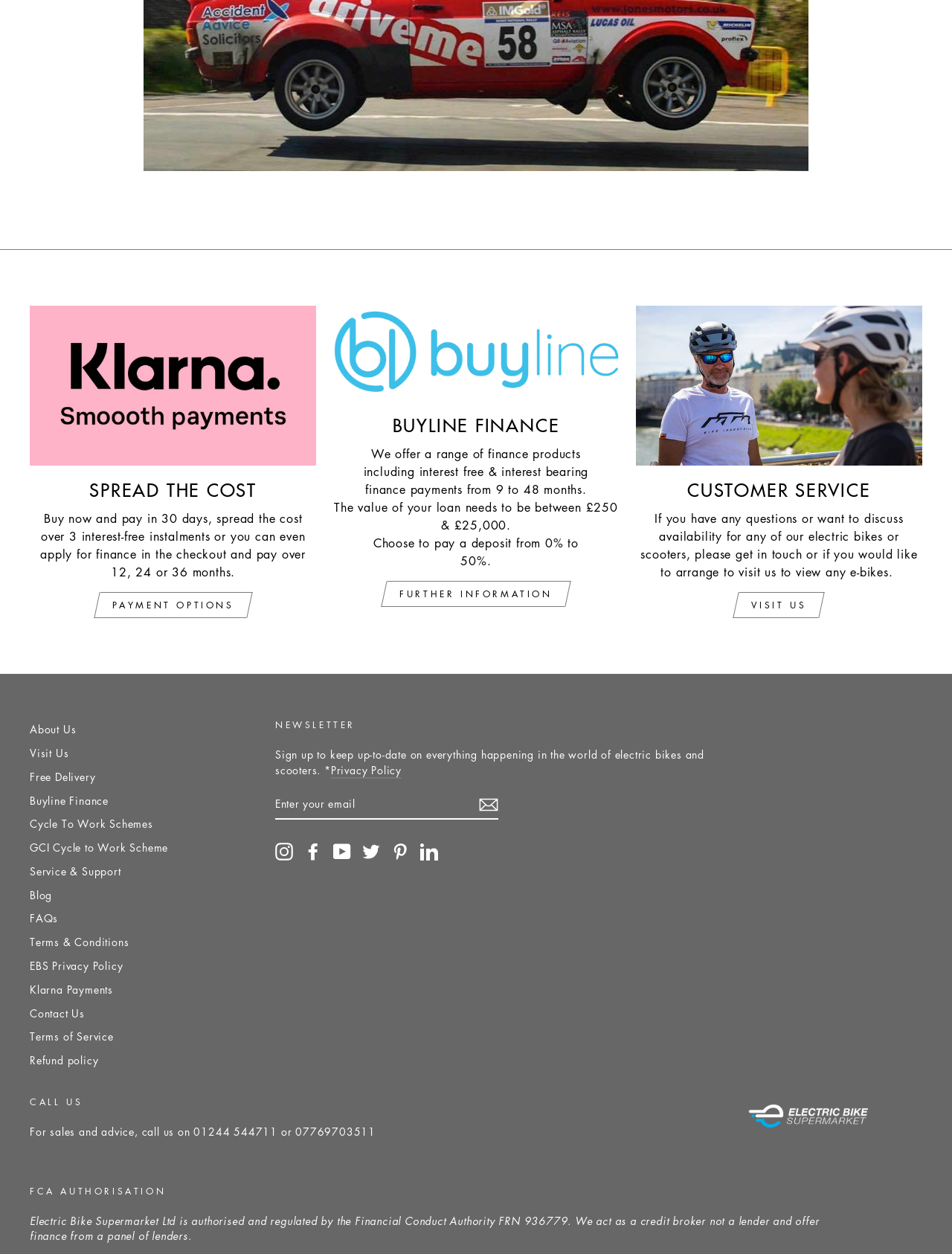Can you provide the bounding box coordinates for the element that should be clicked to implement the instruction: "Click on 'Spread the cost'"?

[0.031, 0.244, 0.332, 0.372]